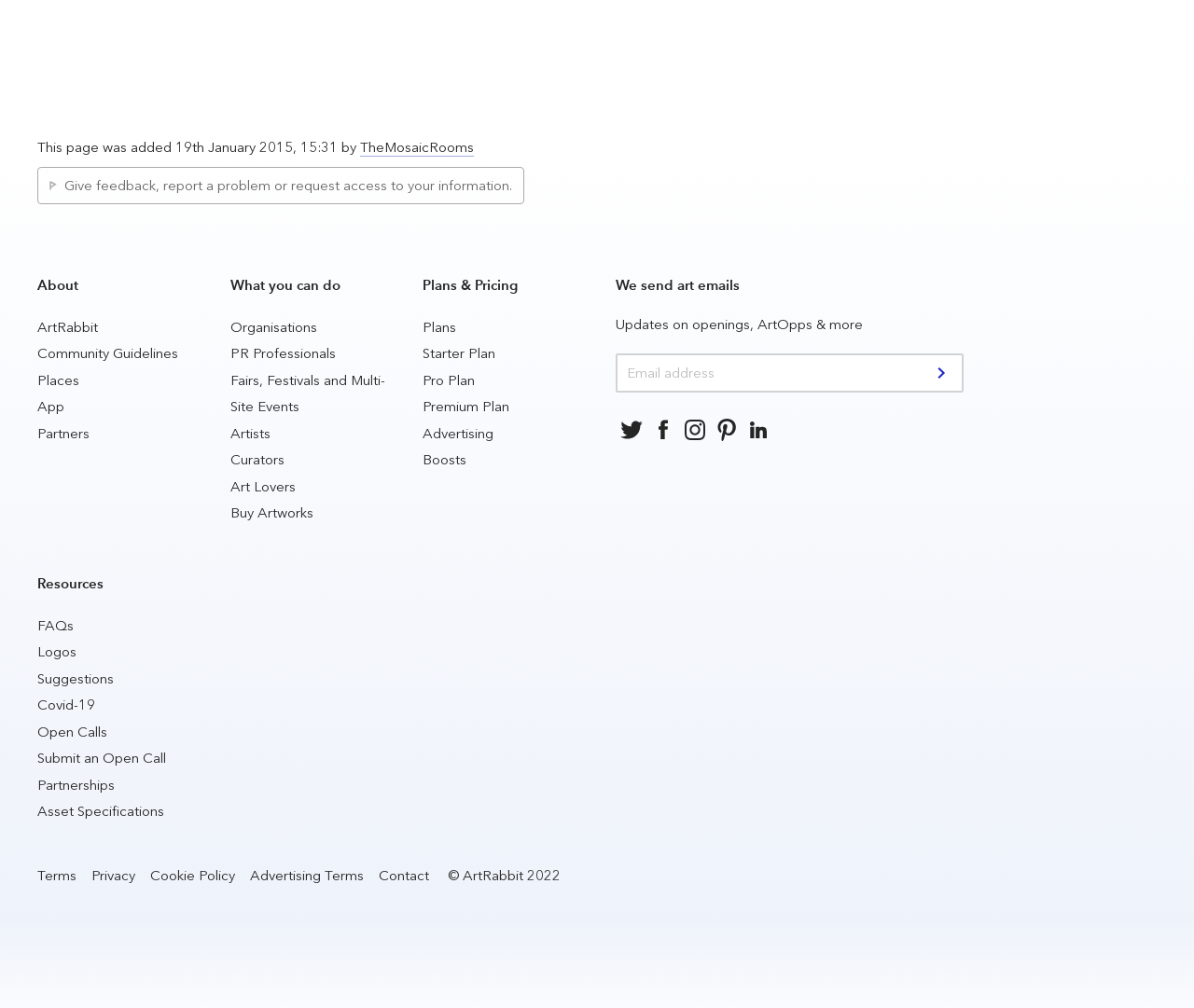Specify the bounding box coordinates of the region I need to click to perform the following instruction: "Contact ArtRabbit". The coordinates must be four float numbers in the range of 0 to 1, i.e., [left, top, right, bottom].

[0.317, 0.86, 0.359, 0.877]